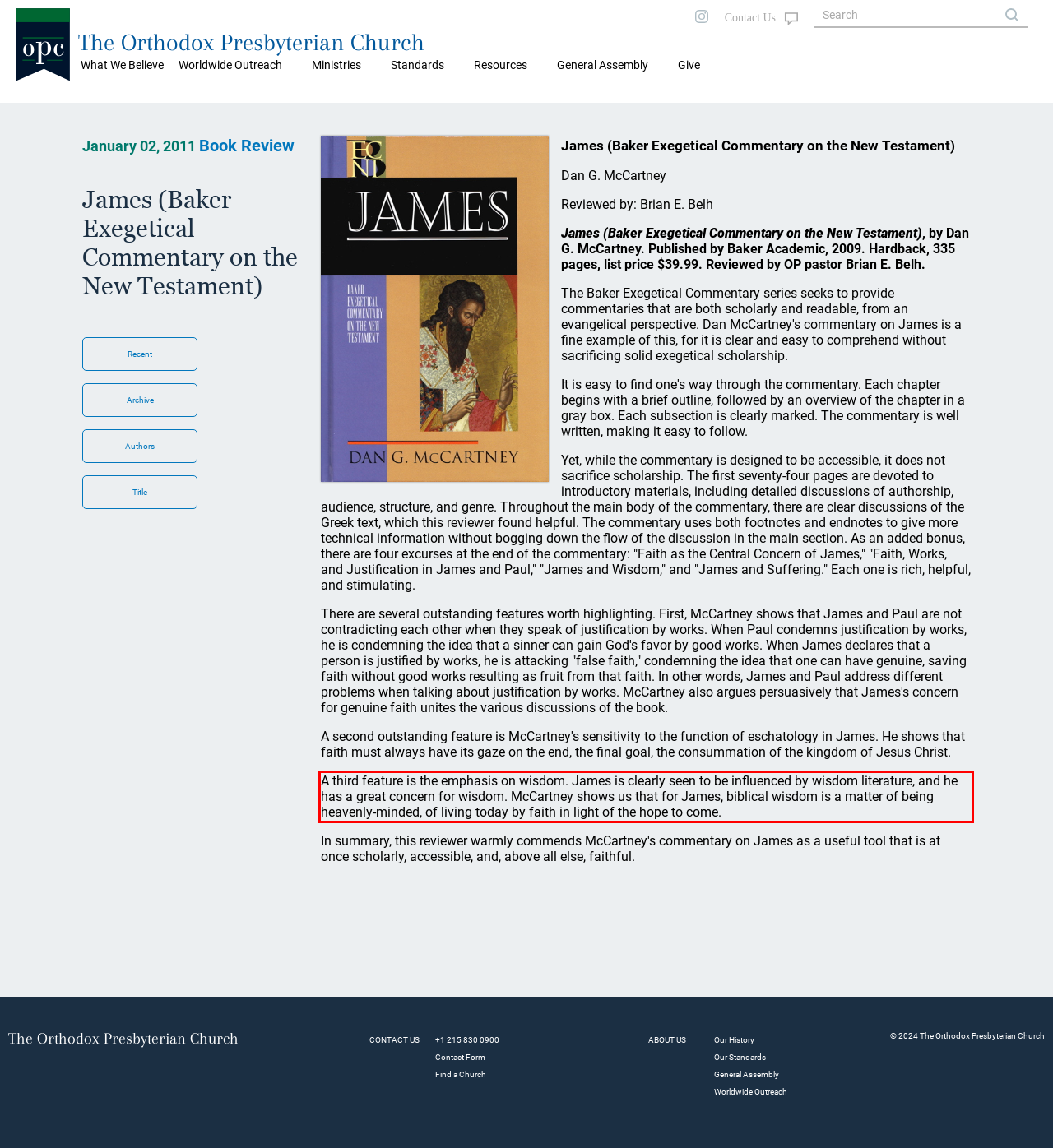Review the webpage screenshot provided, and perform OCR to extract the text from the red bounding box.

A third feature is the emphasis on wisdom. James is clearly seen to be influenced by wisdom literature, and he has a great concern for wisdom. McCartney shows us that for James, biblical wisdom is a matter of being heavenly-minded, of living today by faith in light of the hope to come.